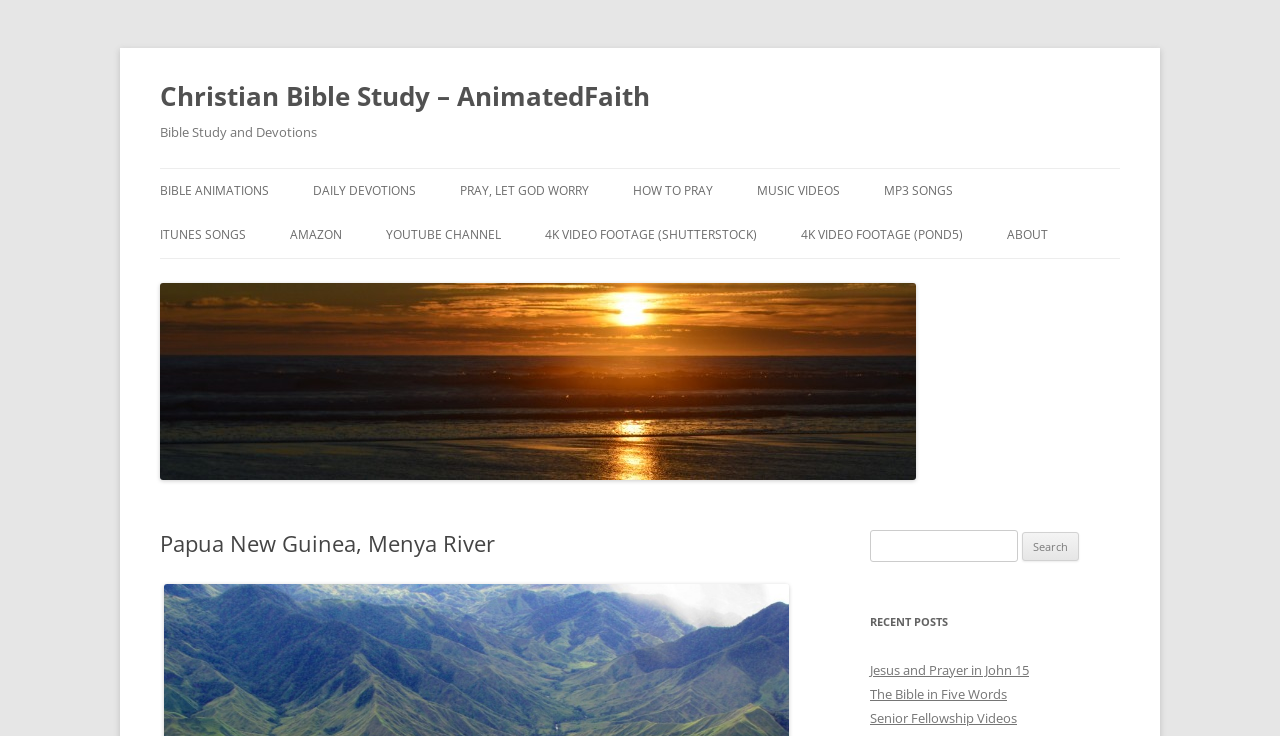Please identify the bounding box coordinates of the area that needs to be clicked to fulfill the following instruction: "Search for Bible studies."

[0.68, 0.72, 0.795, 0.763]